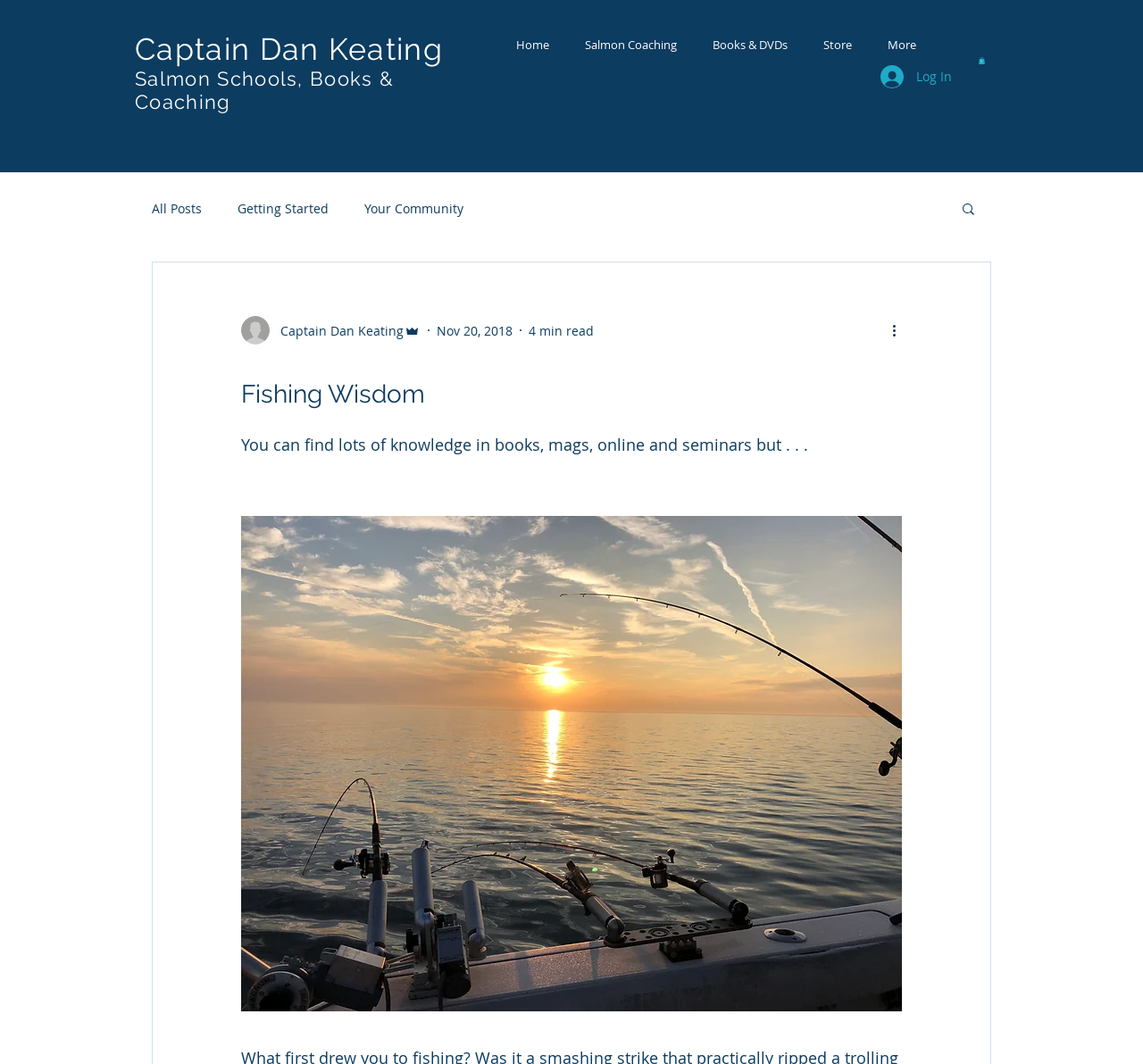How many items are in the cart?
Examine the screenshot and reply with a single word or phrase.

0